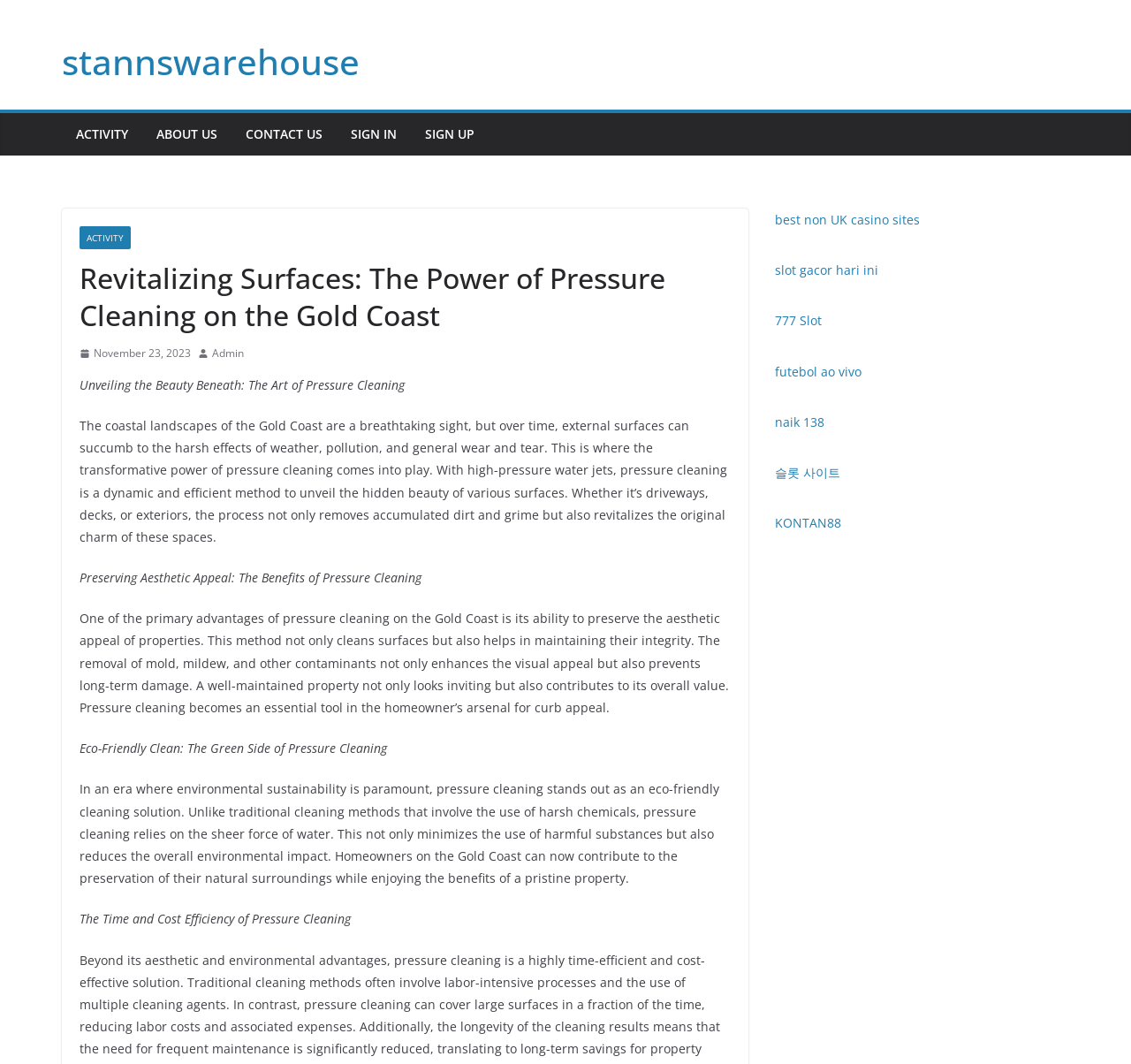Determine the bounding box coordinates (top-left x, top-left y, bottom-right x, bottom-right y) of the UI element described in the following text: slot gacor hari ini

[0.685, 0.248, 0.762, 0.26]